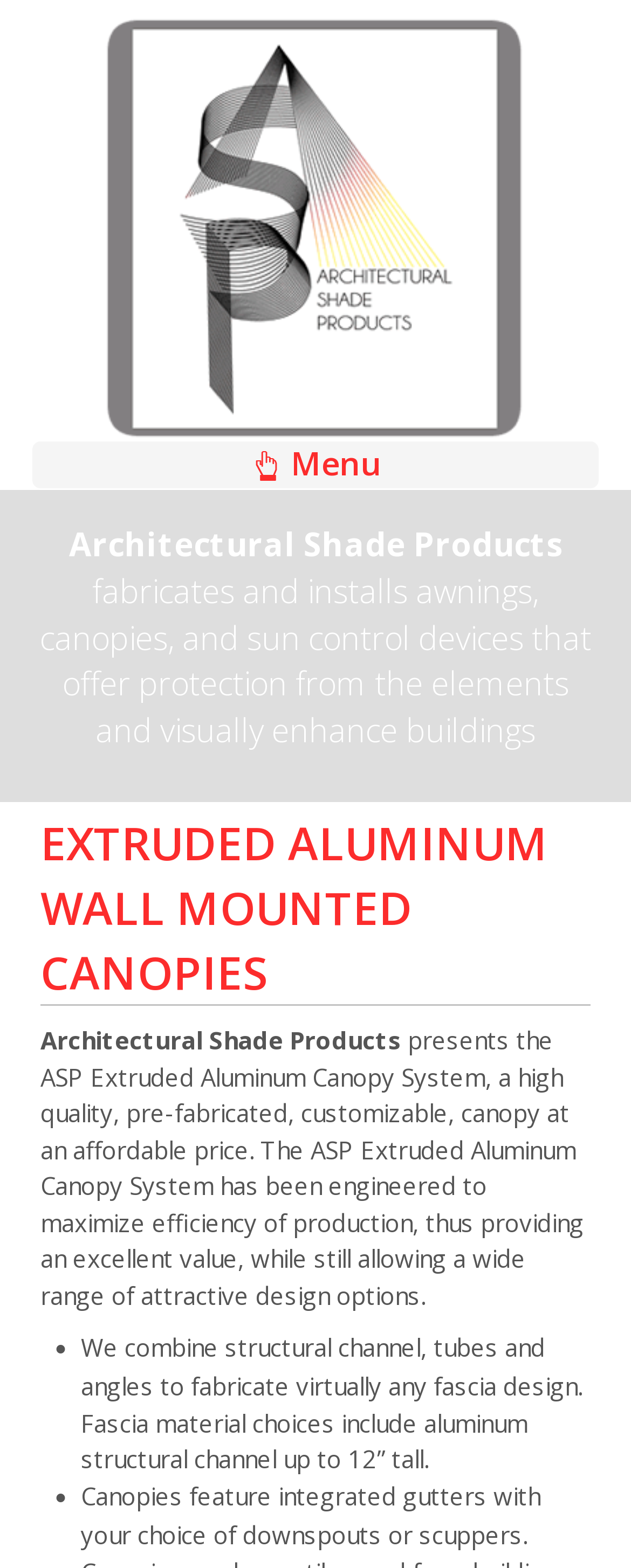What feature do the canopies have?
Based on the visual, give a brief answer using one word or a short phrase.

Integrated gutters